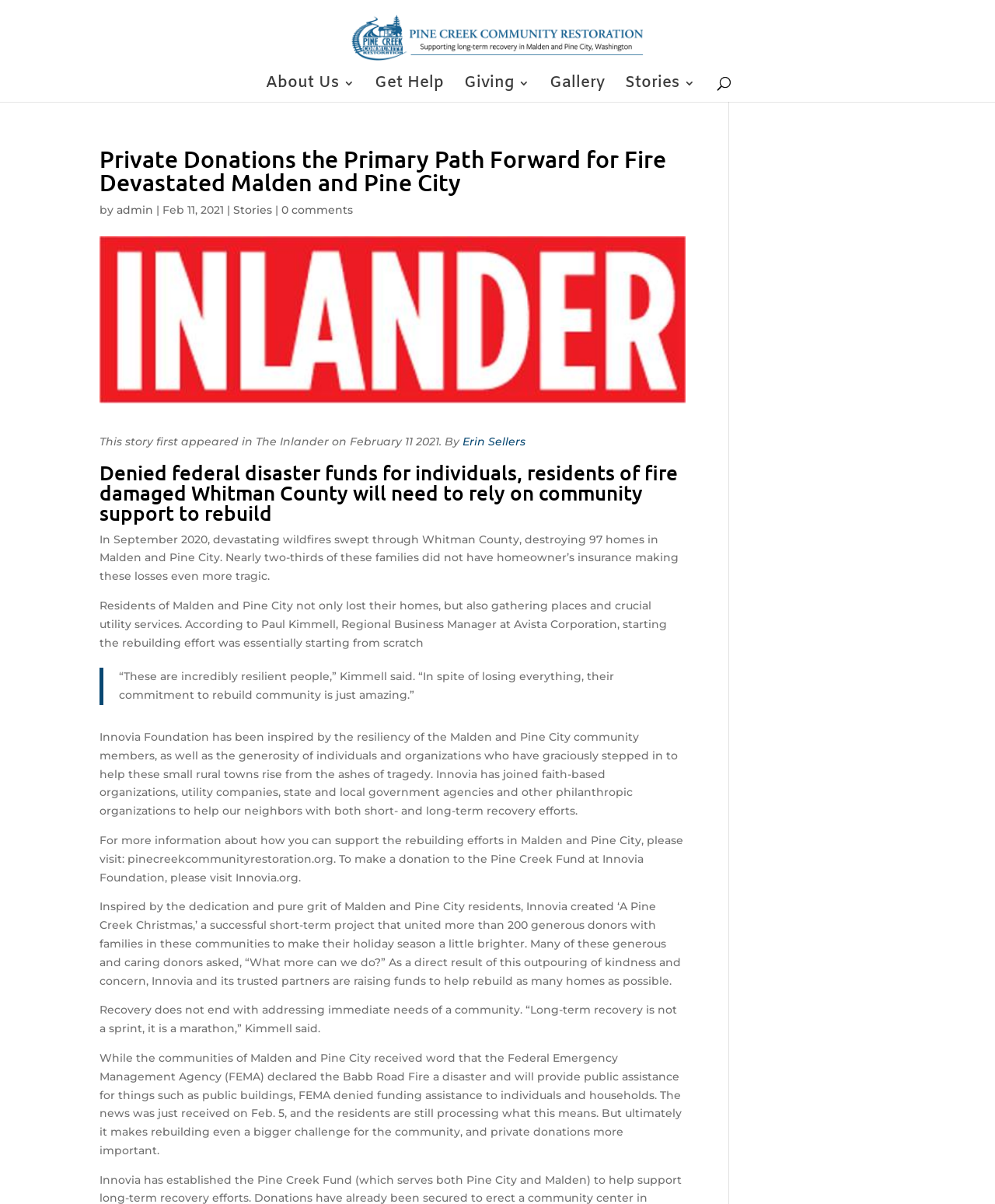Please answer the following query using a single word or phrase: 
How many homes were destroyed in Malden and Pine City?

97